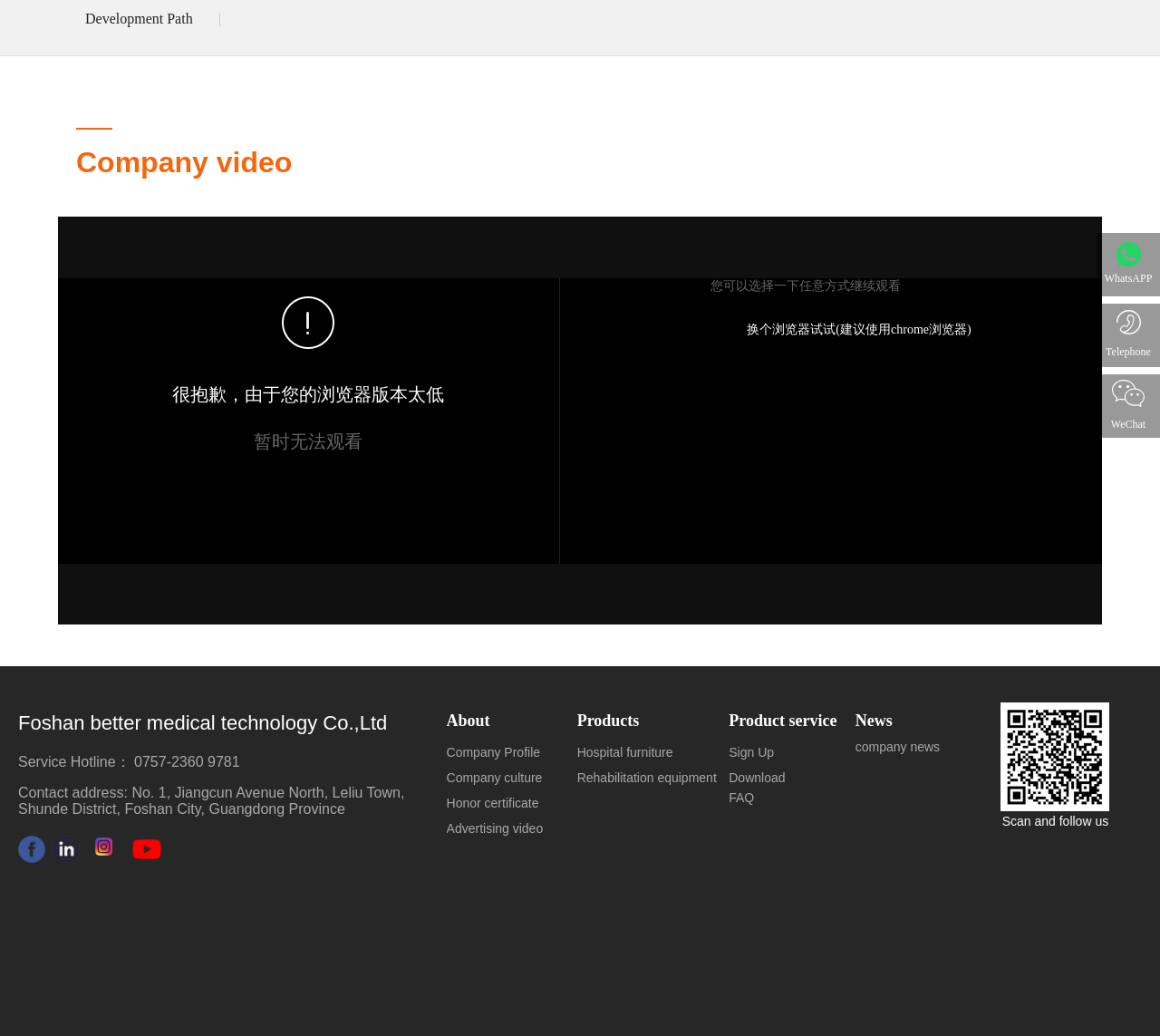Return the bounding box coordinates of the UI element that corresponds to this description: "Hospital furniture". The coordinates must be given as four float numbers in the range of 0 and 1, [left, top, right, bottom].

[0.497, 0.719, 0.58, 0.733]